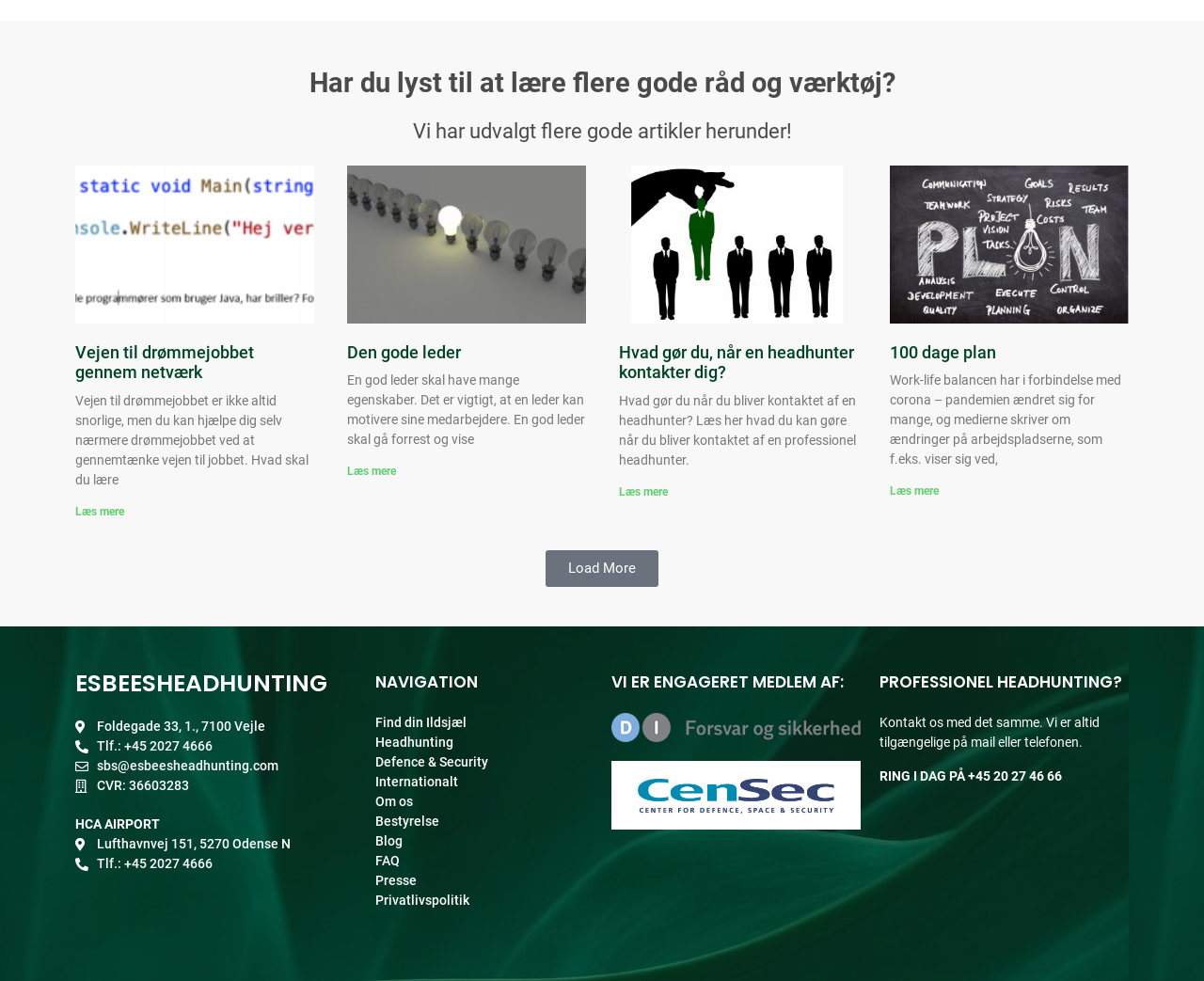Please provide a brief answer to the following inquiry using a single word or phrase:
How many articles are on this webpage?

4